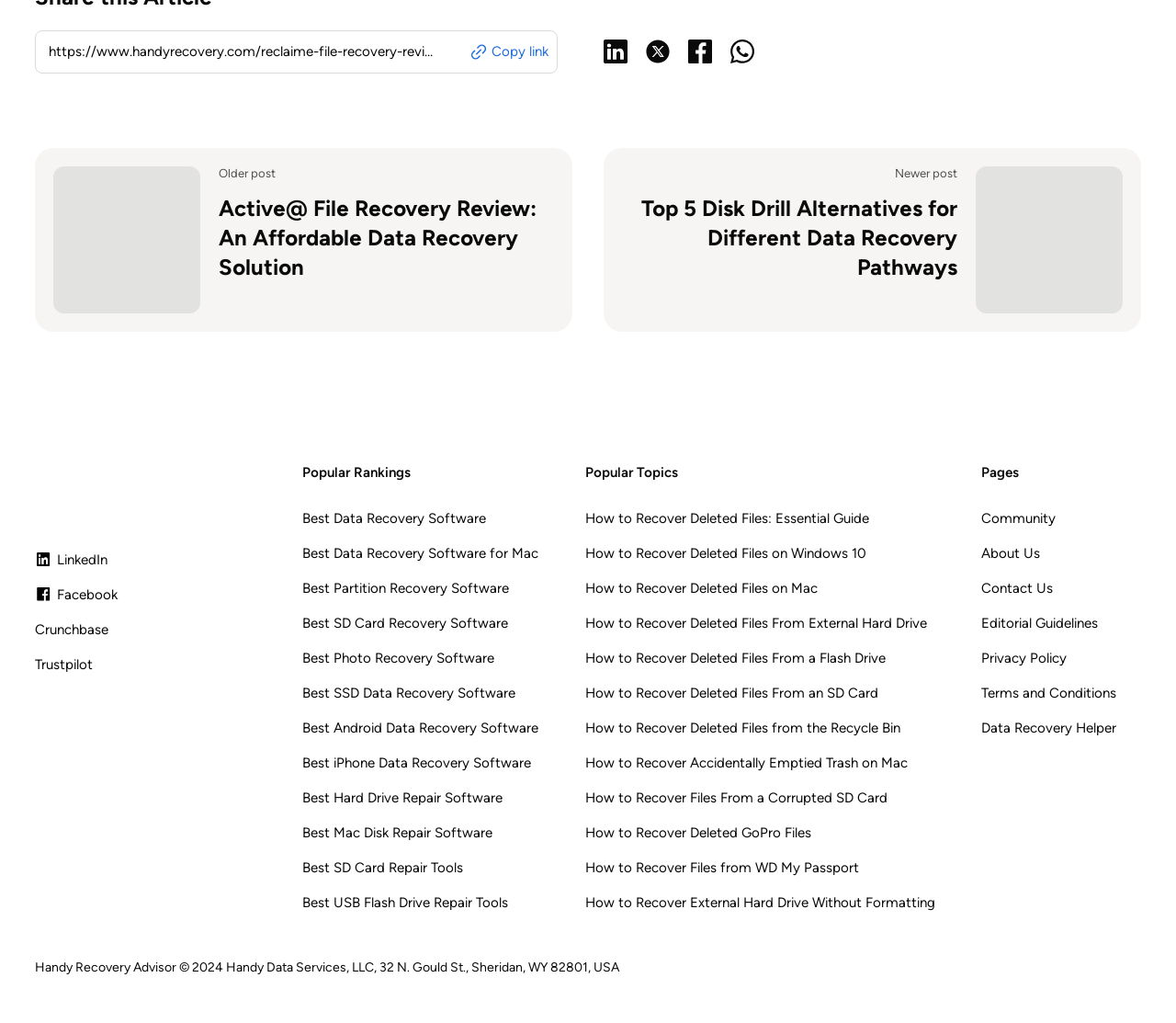Please determine the bounding box coordinates for the element that should be clicked to follow these instructions: "Share on Facebook".

[0.577, 0.03, 0.613, 0.071]